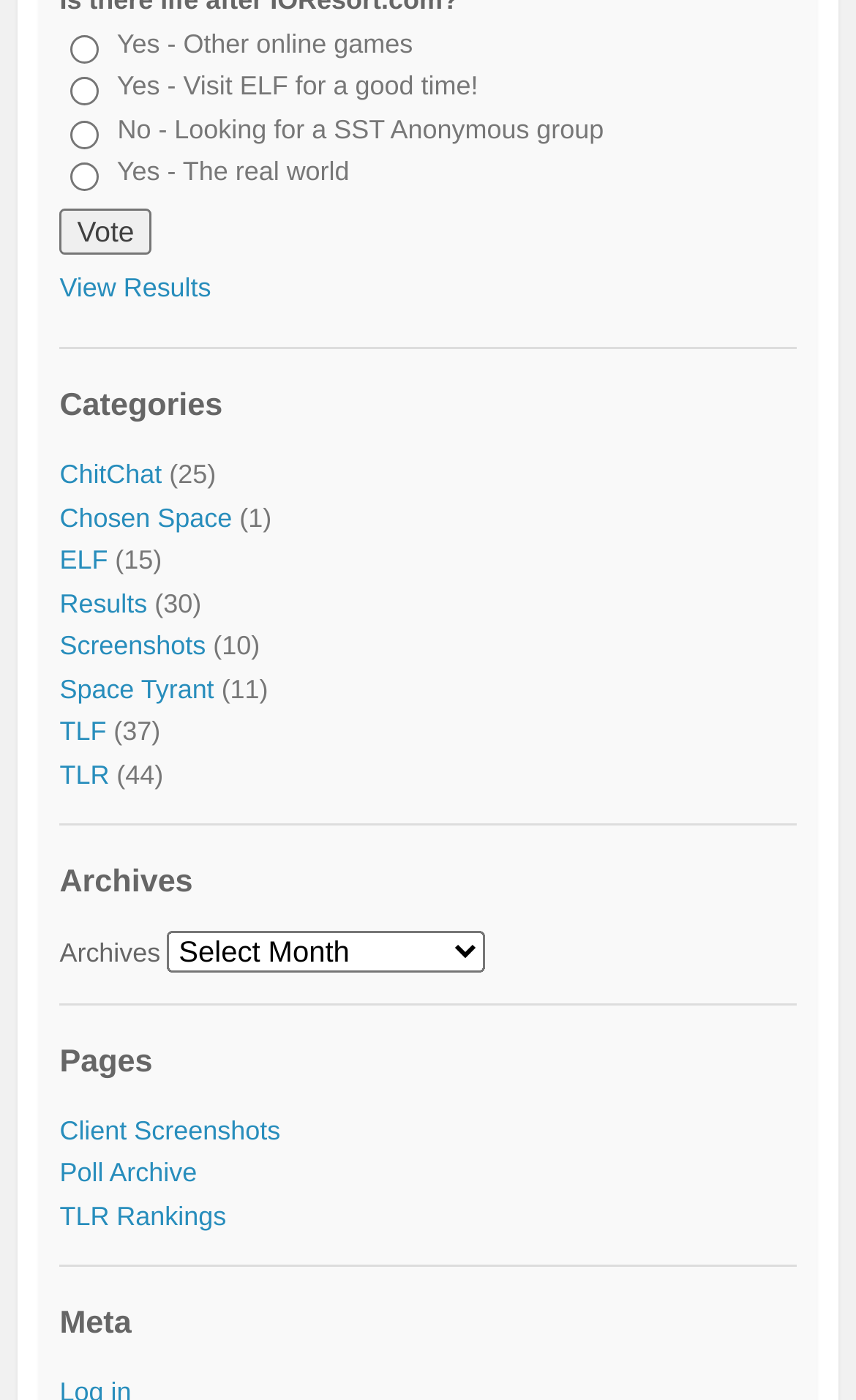What is the text of the button above 'View Results'?
Using the image, give a concise answer in the form of a single word or short phrase.

Vote